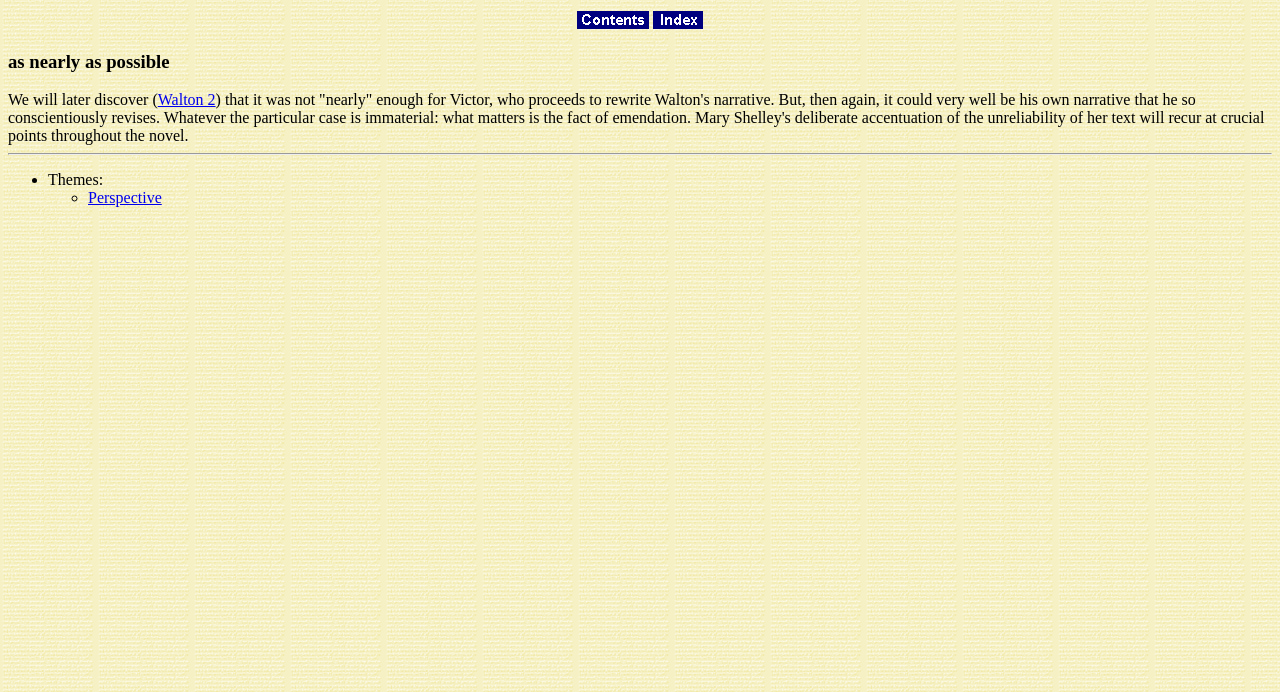What is the theme mentioned in the list?
Please use the visual content to give a single word or phrase answer.

Perspective